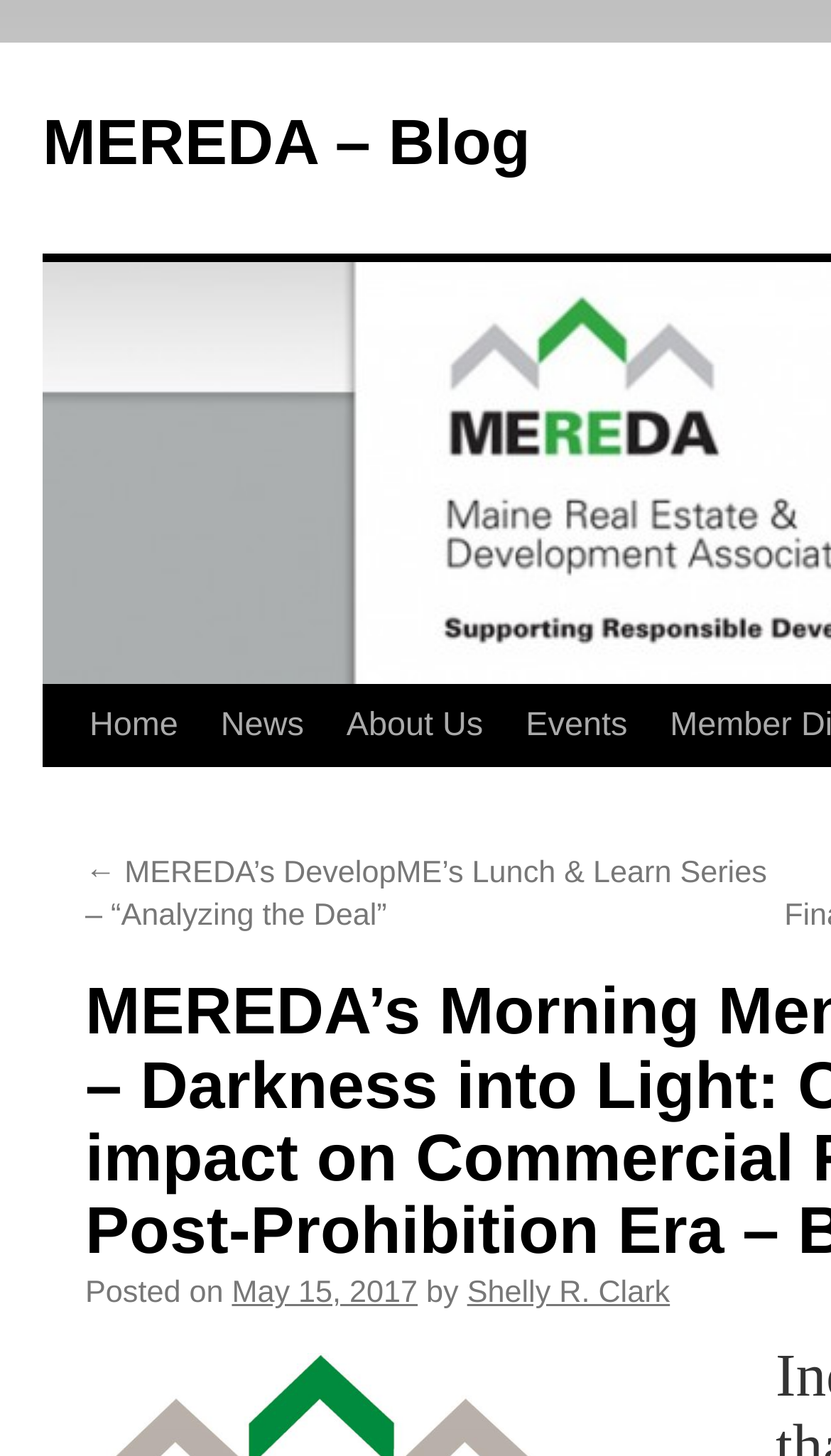What is the name of the blog?
Give a single word or phrase answer based on the content of the image.

MEREDA – Blog